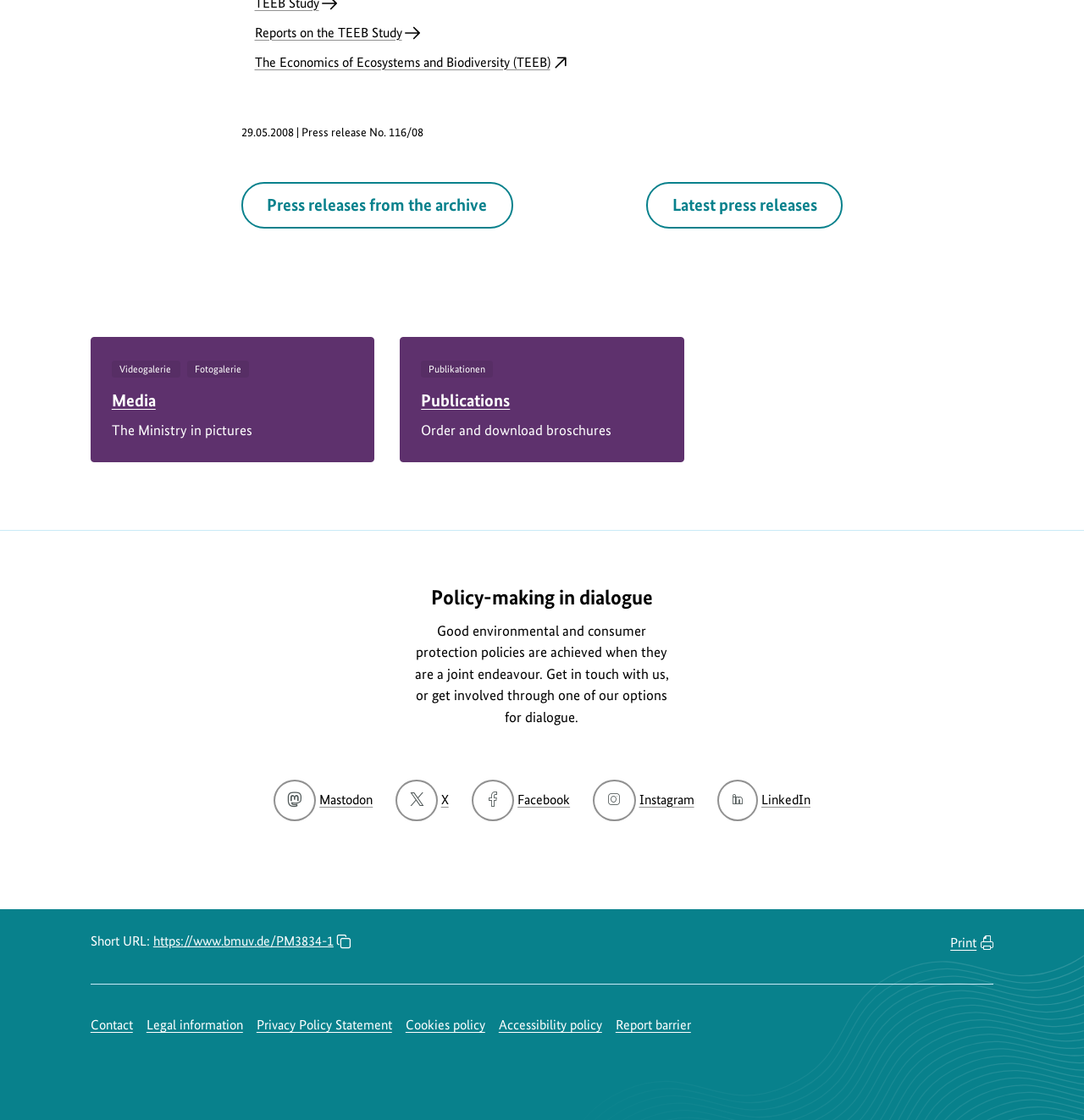Bounding box coordinates are specified in the format (top-left x, top-left y, bottom-right x, bottom-right y). All values are floating point numbers bounded between 0 and 1. Please provide the bounding box coordinate of the region this sentence describes: Latest press releases

[0.596, 0.162, 0.778, 0.204]